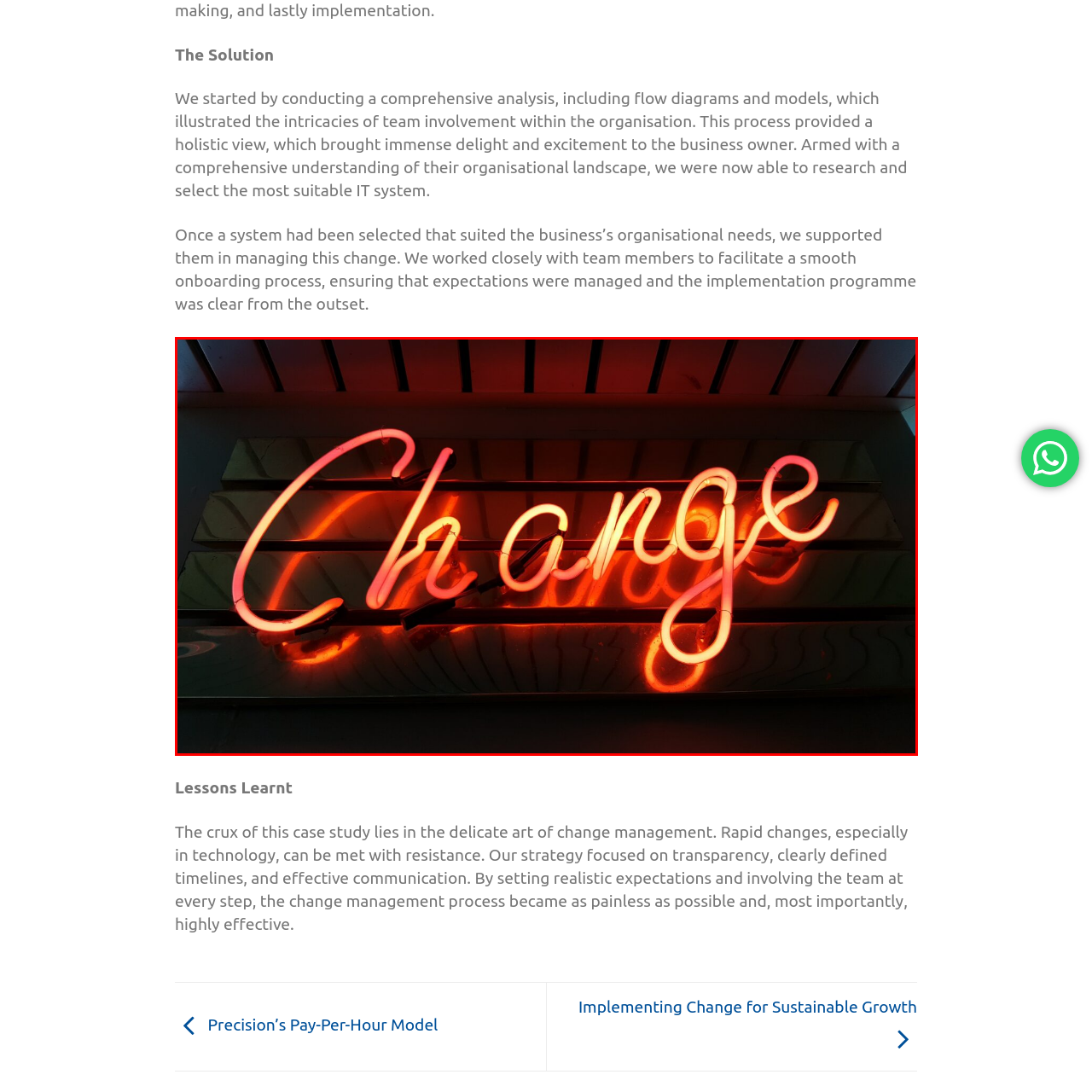What is the significance of the neon sign?
Carefully examine the image highlighted by the red bounding box and provide a detailed answer to the question.

The caption explains that the neon sign underscores the importance of navigating transitions smoothly, highlighting that effective change management can lead to positive outcomes and enhanced team involvement in an organization's evolution.